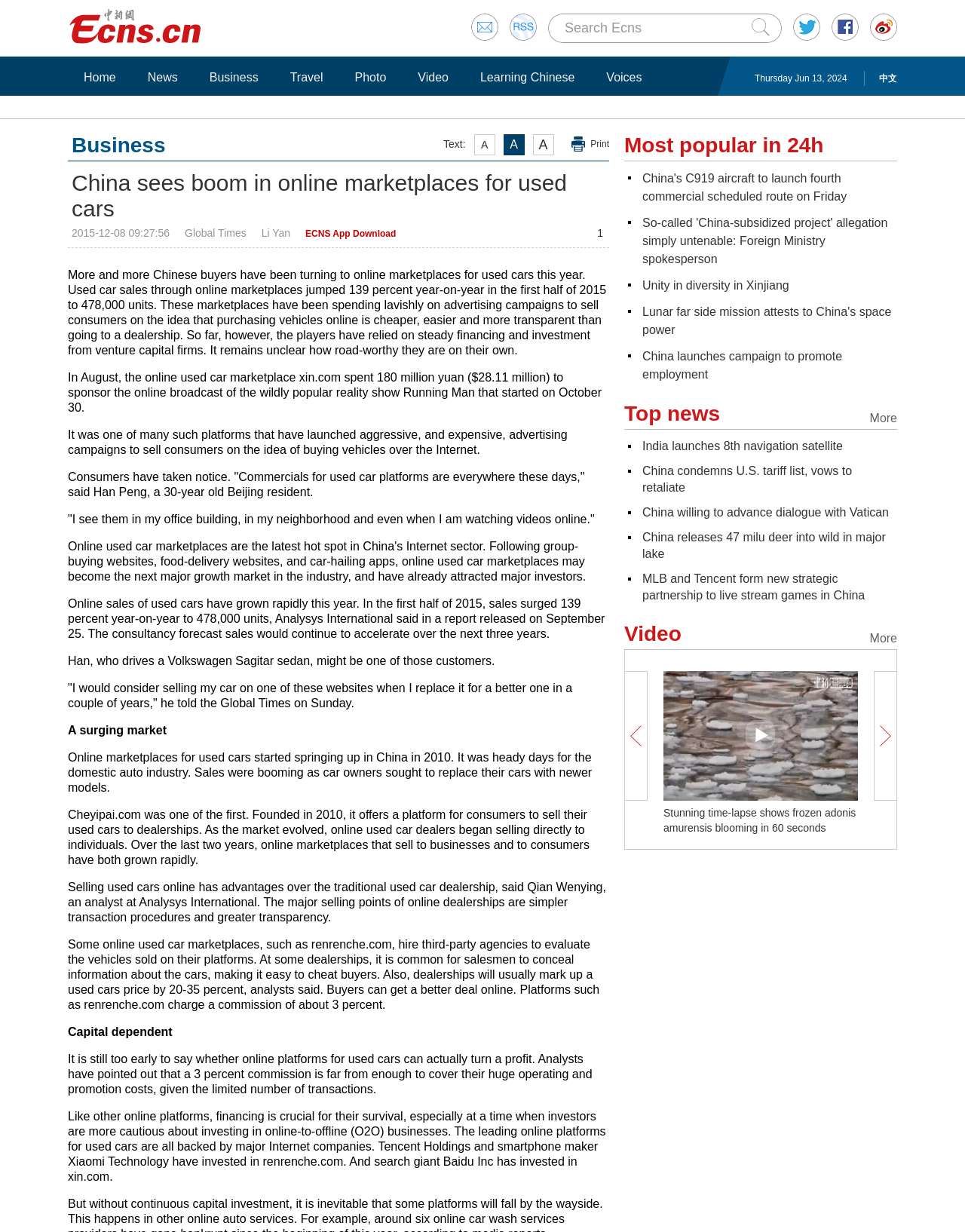Please indicate the bounding box coordinates for the clickable area to complete the following task: "Search Ecns". The coordinates should be specified as four float numbers between 0 and 1, i.e., [left, top, right, bottom].

[0.585, 0.017, 0.665, 0.029]